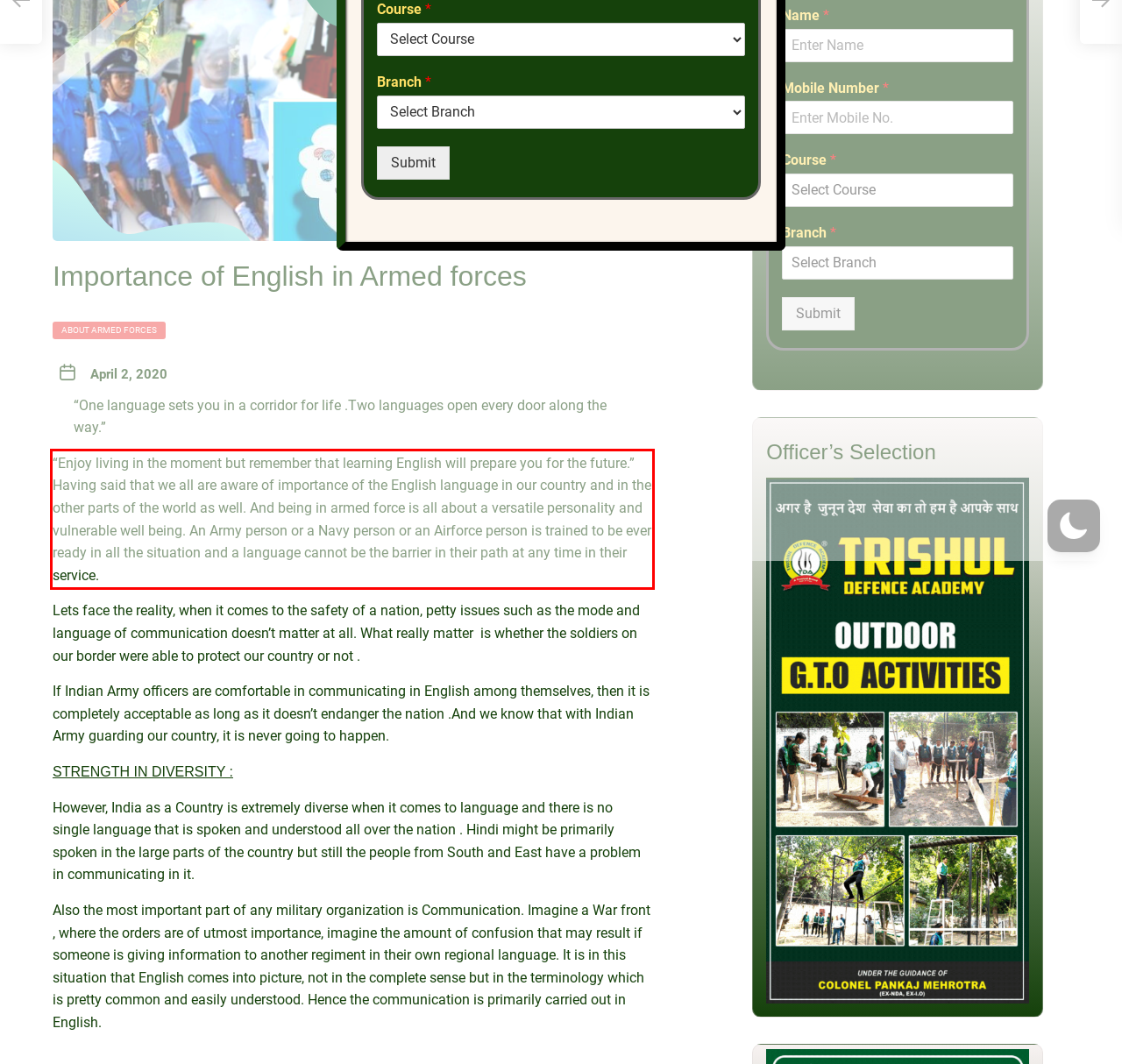There is a UI element on the webpage screenshot marked by a red bounding box. Extract and generate the text content from within this red box.

“Enjoy living in the moment but remember that learning English will prepare you for the future.” Having said that we all are aware of importance of the English language in our country and in the other parts of the world as well. And being in armed force is all about a versatile personality and vulnerable well being. An Army person or a Navy person or an Airforce person is trained to be ever ready in all the situation and a language cannot be the barrier in their path at any time in their service.